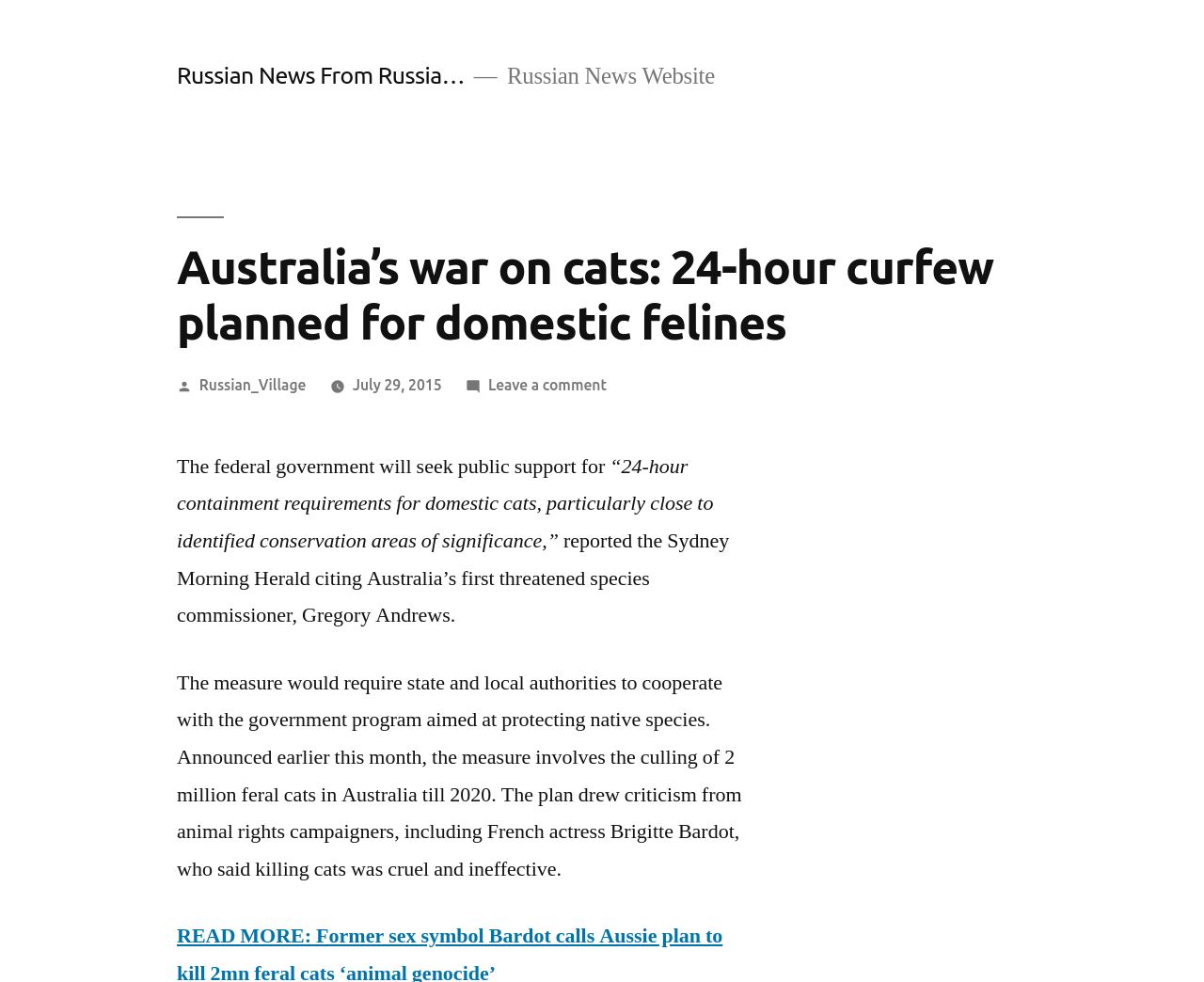Extract the bounding box coordinates of the UI element described: "Russian_Village". Provide the coordinates in the format [left, top, right, bottom] with values ranging from 0 to 1.

[0.165, 0.383, 0.254, 0.4]